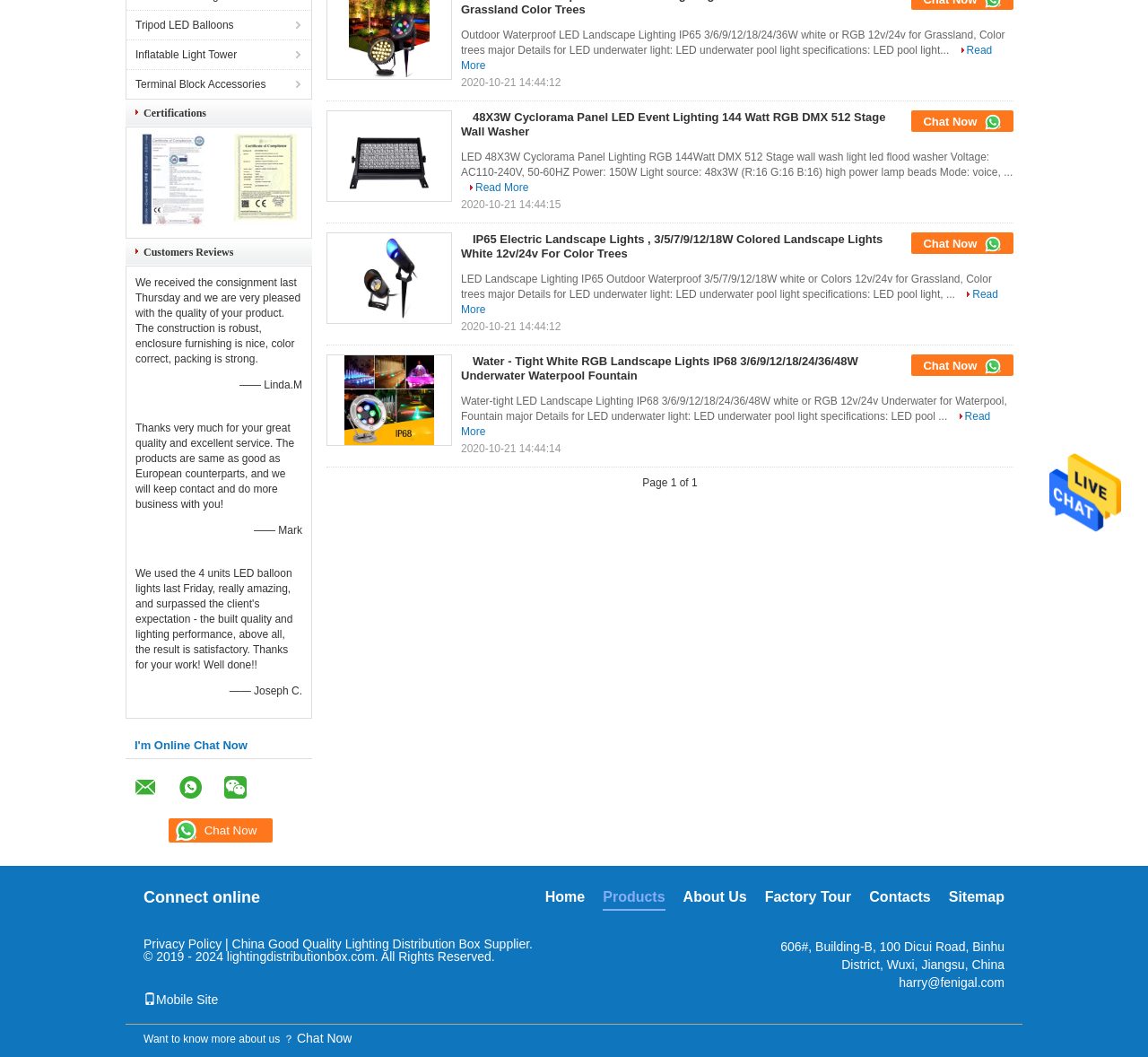Given the element description "harry@fenigal.com", identify the bounding box of the corresponding UI element.

[0.783, 0.922, 0.875, 0.936]